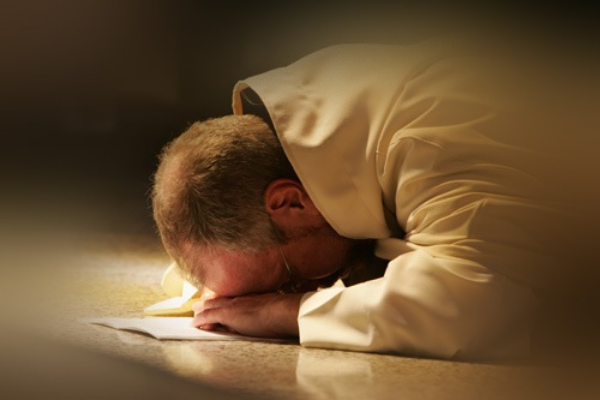Describe the image thoroughly, including all noticeable details.

The image depicts a solemn scene where a man dressed in a white robe is bowing deeply, with his forehead resting on a document placed on a marble surface. The soft focus and warm lighting create a contemplative atmosphere, emphasizing the man's introspection or prayerful state. His posture suggests a moment of humility or spiritual connection, inviting viewers to reflect on the significance of faith and contemplation in a serene setting. The background hints at a quiet space, possibly within a place of worship, reinforcing the sense of reverence in the act being performed.